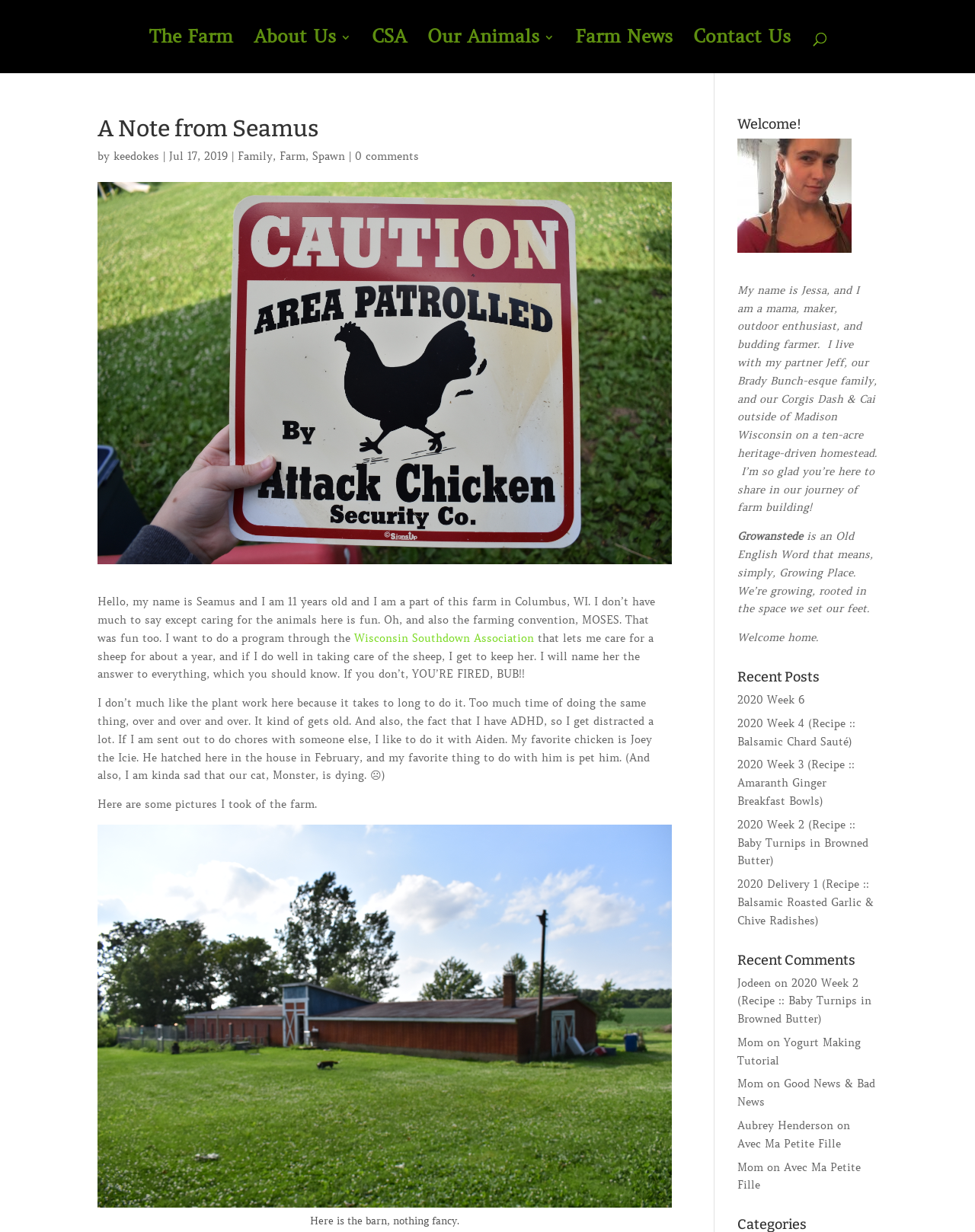Give a one-word or short phrase answer to this question: 
What is the name of Seamus's favorite chicken?

Joey the Icie